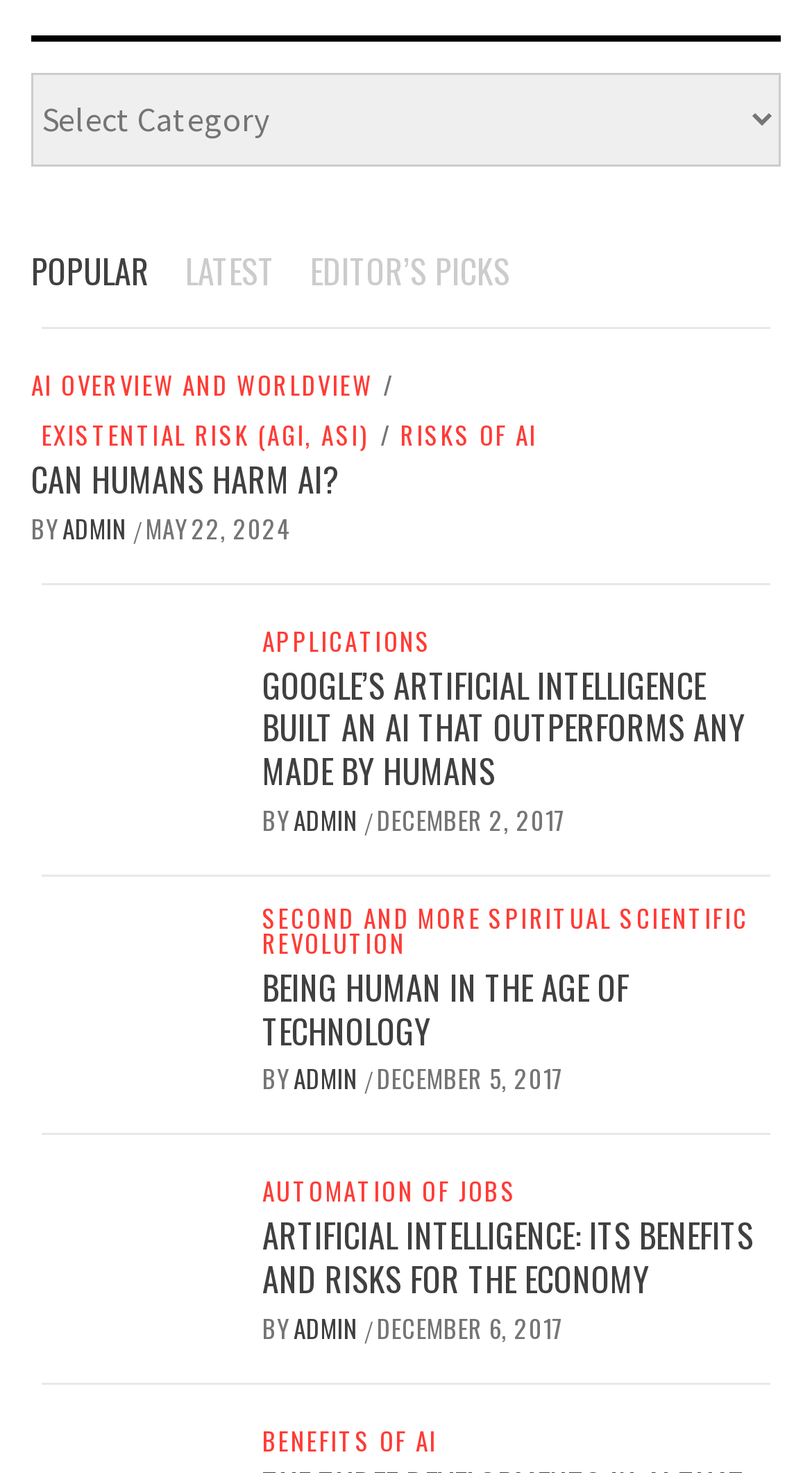Determine the bounding box coordinates of the region that needs to be clicked to achieve the task: "Click on 'AI OVERVIEW AND WORLDVIEW' link".

[0.038, 0.253, 0.472, 0.27]